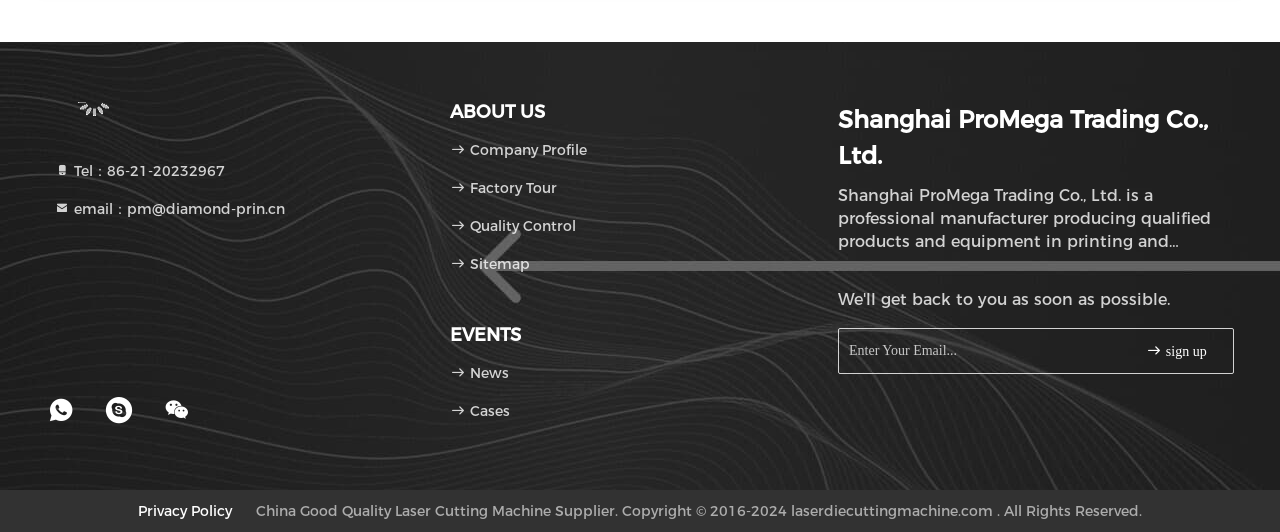Please pinpoint the bounding box coordinates for the region I should click to adhere to this instruction: "Click the Tel link".

[0.042, 0.305, 0.176, 0.338]